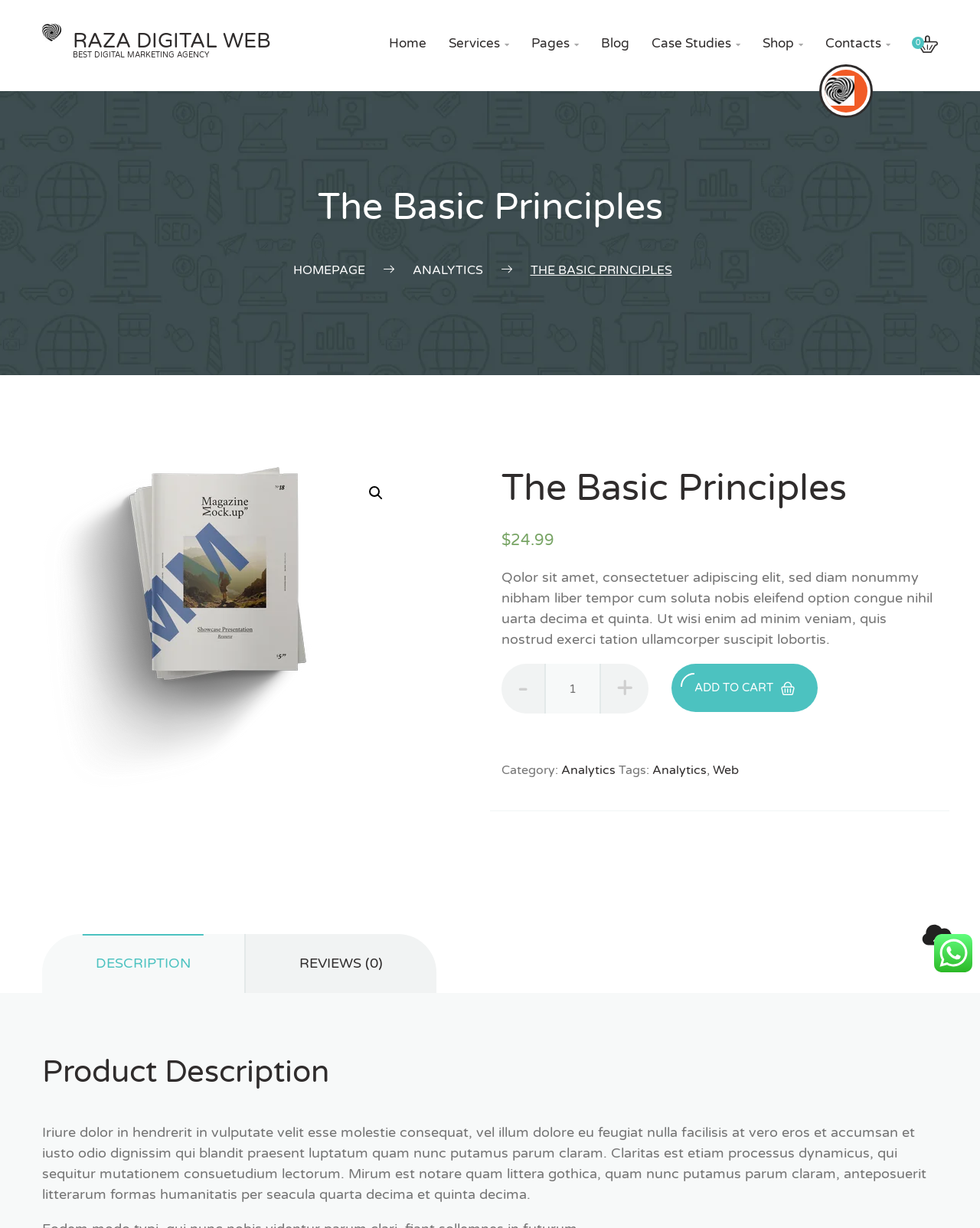What is the category of 'The Basic Principles'?
Kindly answer the question with as much detail as you can.

The category of 'The Basic Principles' can be found below the product description, where it is written as 'Category: Analytics'.